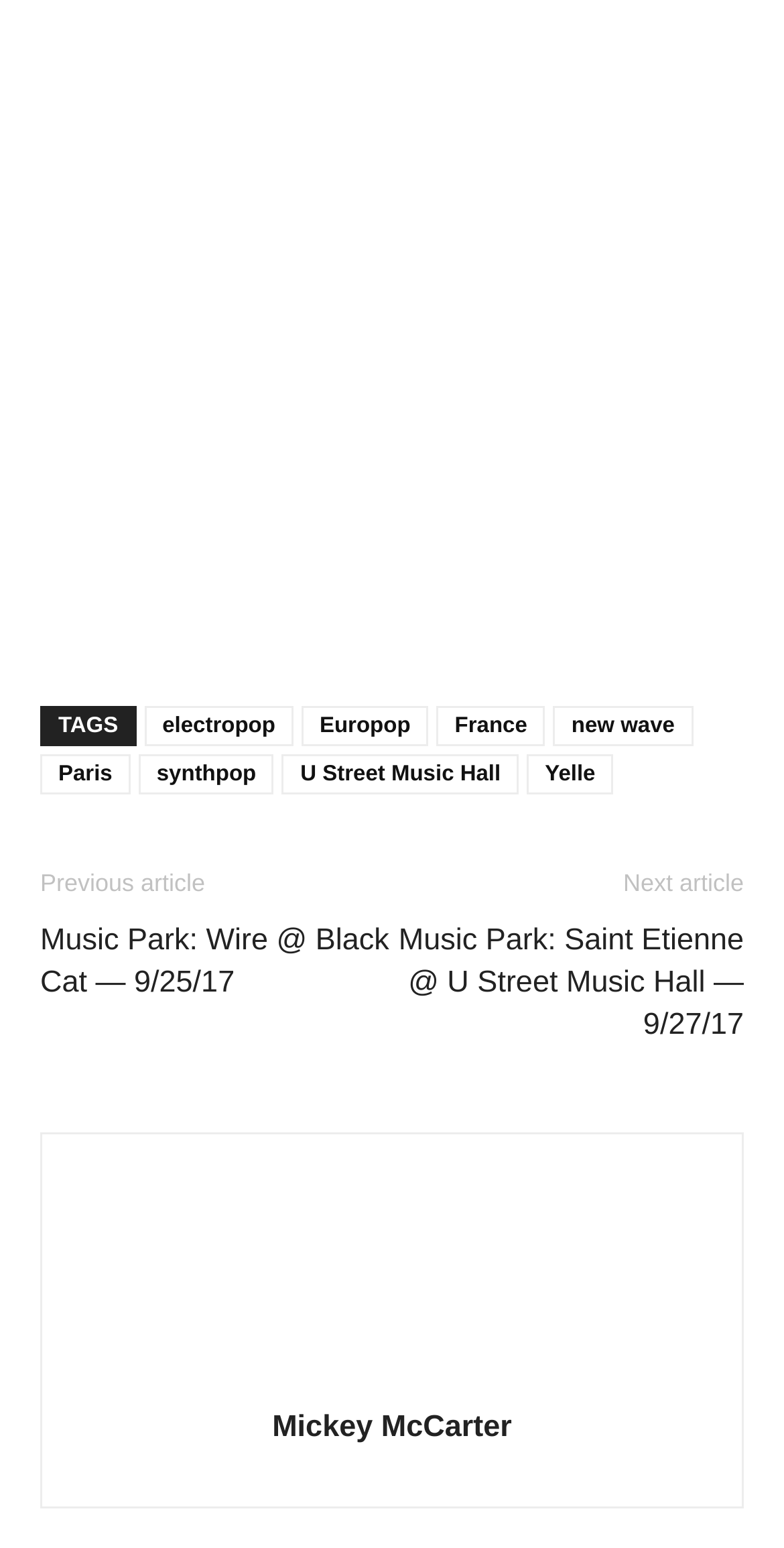Identify the bounding box coordinates for the element that needs to be clicked to fulfill this instruction: "read about Music Park: Wire @ Black Cat — 9/25/17". Provide the coordinates in the format of four float numbers between 0 and 1: [left, top, right, bottom].

[0.051, 0.594, 0.5, 0.648]